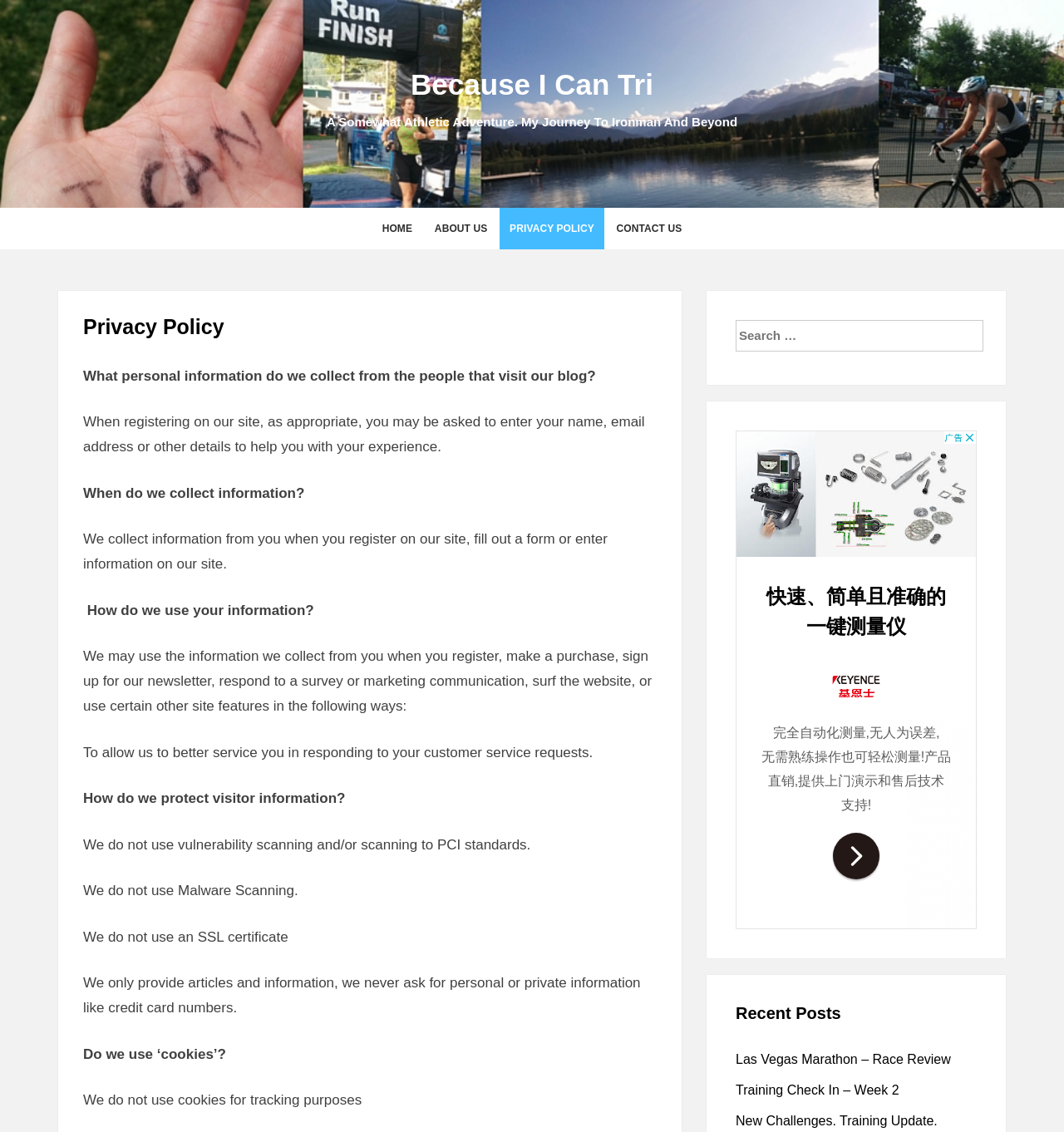Explain in detail what you observe on this webpage.

This webpage is about the privacy policy of a blog called "Because I Can Tri". At the top of the page, there is a heading with the blog's name, followed by a subheading that describes the blog as "A Somewhat Athletic Adventure. My Journey To Ironman And Beyond". Below this, there are four links: "HOME", "ABOUT US", "PRIVACY POLICY", and "CONTACT US".

The main content of the page is divided into sections, each with a heading. The first section is titled "Privacy Policy" and has several paragraphs of text that explain what personal information is collected from visitors, when it is collected, and how it is used. The text also explains how visitor information is protected and that the site does not use cookies for tracking purposes.

To the right of the main content, there is a search box with a label "Search for:". Below this, there is an advertisement iframe. Further down, there is a heading "Recent Posts" followed by three links to recent blog posts: "Las Vegas Marathon – Race Review", "Training Check In – Week 2", and "New Challenges. Training Update.".